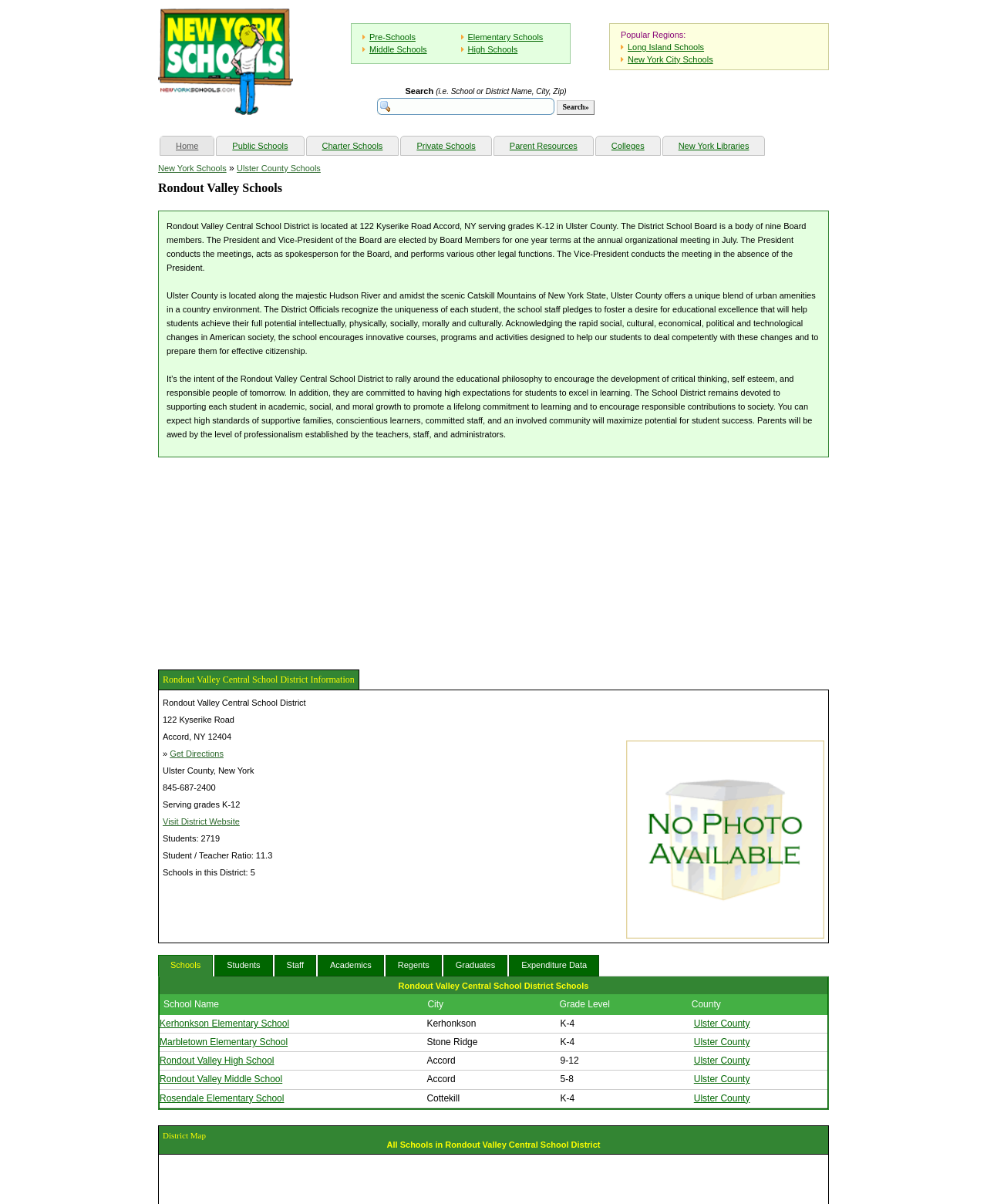Show me the bounding box coordinates of the clickable region to achieve the task as per the instruction: "View the schools in this district".

[0.162, 0.793, 0.216, 0.811]